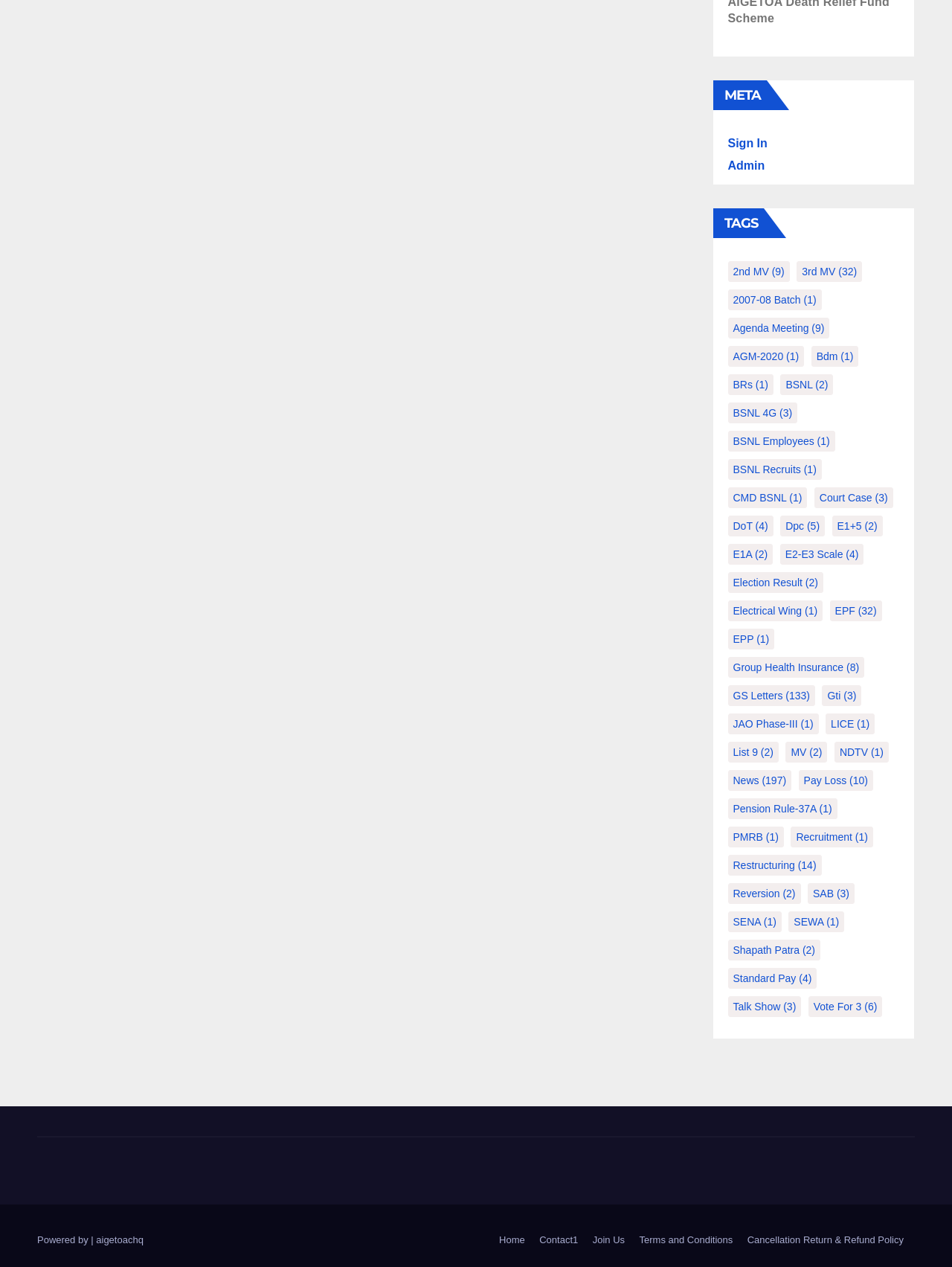Please find the bounding box coordinates of the clickable region needed to complete the following instruction: "Check 'E1+5' items". The bounding box coordinates must consist of four float numbers between 0 and 1, i.e., [left, top, right, bottom].

[0.874, 0.407, 0.927, 0.424]